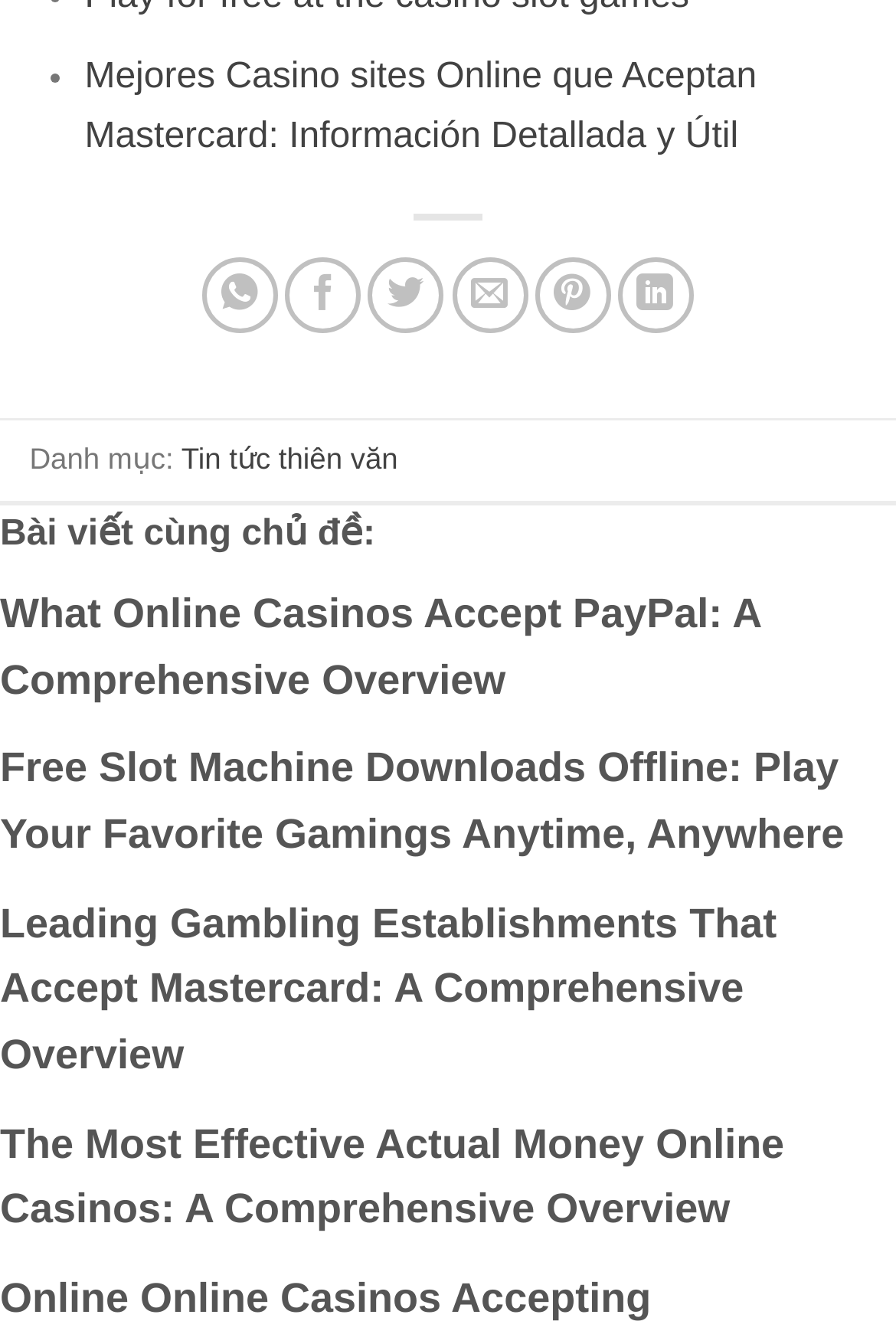Please specify the bounding box coordinates of the clickable region necessary for completing the following instruction: "Click on the link to Leading Gambling Establishments That Accept Mastercard". The coordinates must consist of four float numbers between 0 and 1, i.e., [left, top, right, bottom].

[0.0, 0.663, 1.0, 0.81]